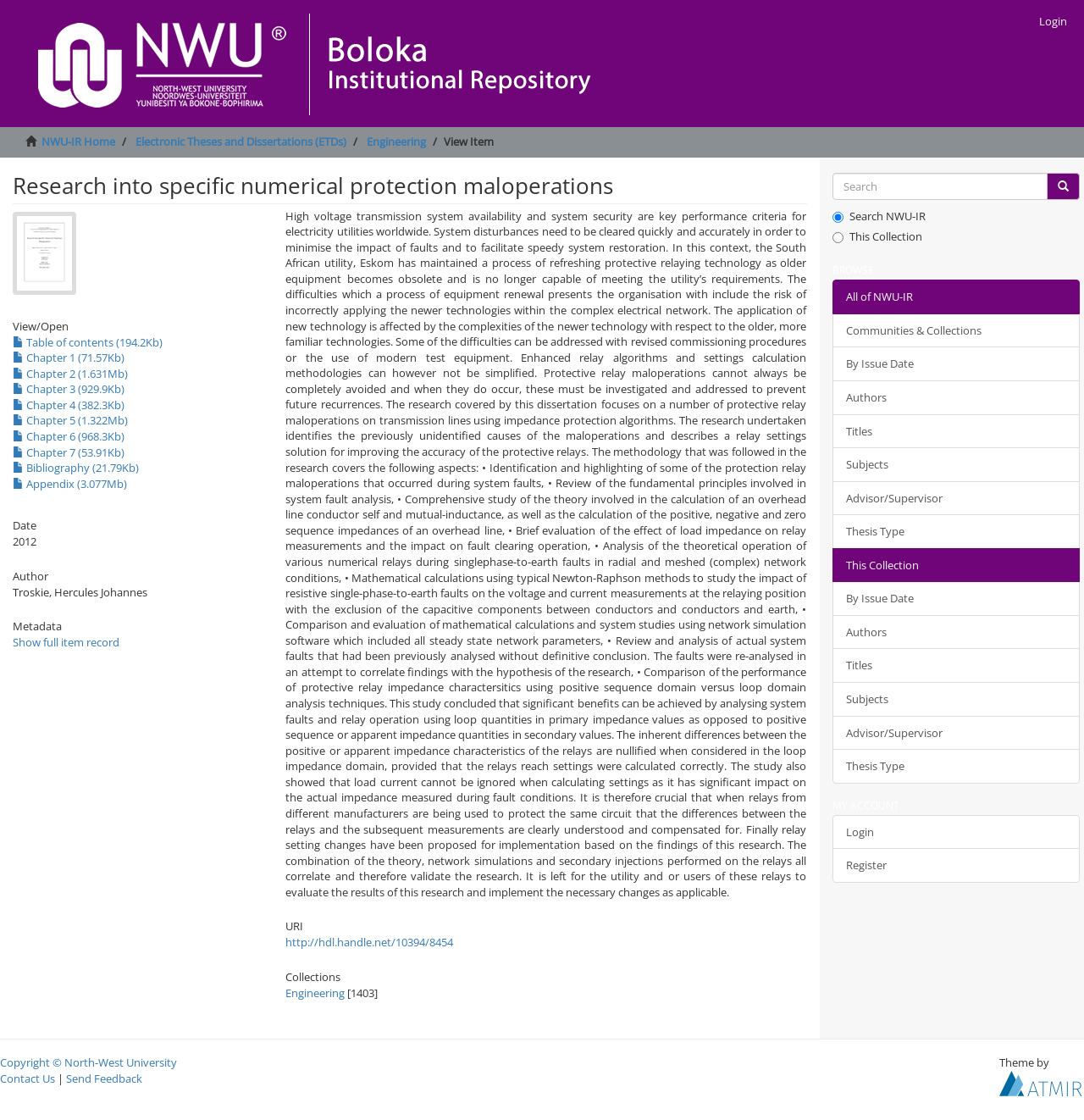What is the type of this collection?
Look at the image and provide a short answer using one word or a phrase.

Engineering